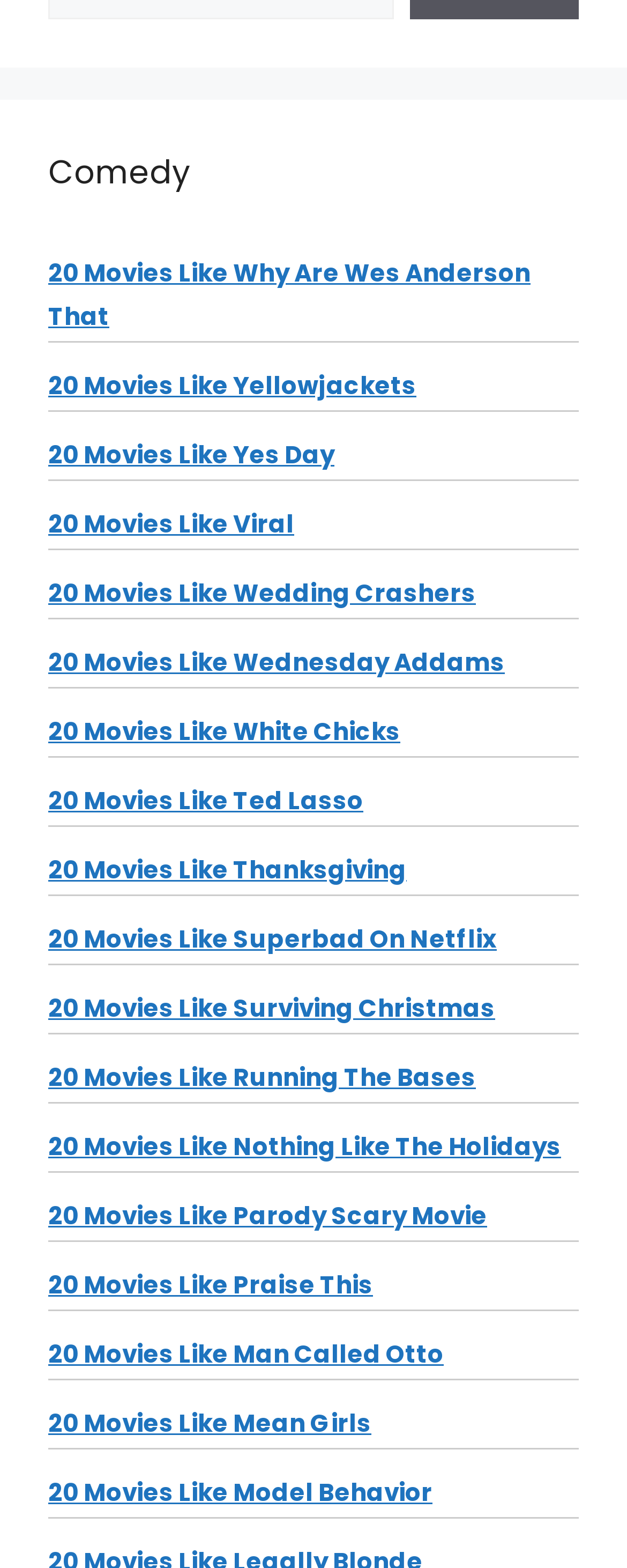Locate the bounding box coordinates of the area to click to fulfill this instruction: "view movies similar to Yellowjackets". The bounding box should be presented as four float numbers between 0 and 1, in the order [left, top, right, bottom].

[0.077, 0.235, 0.664, 0.257]